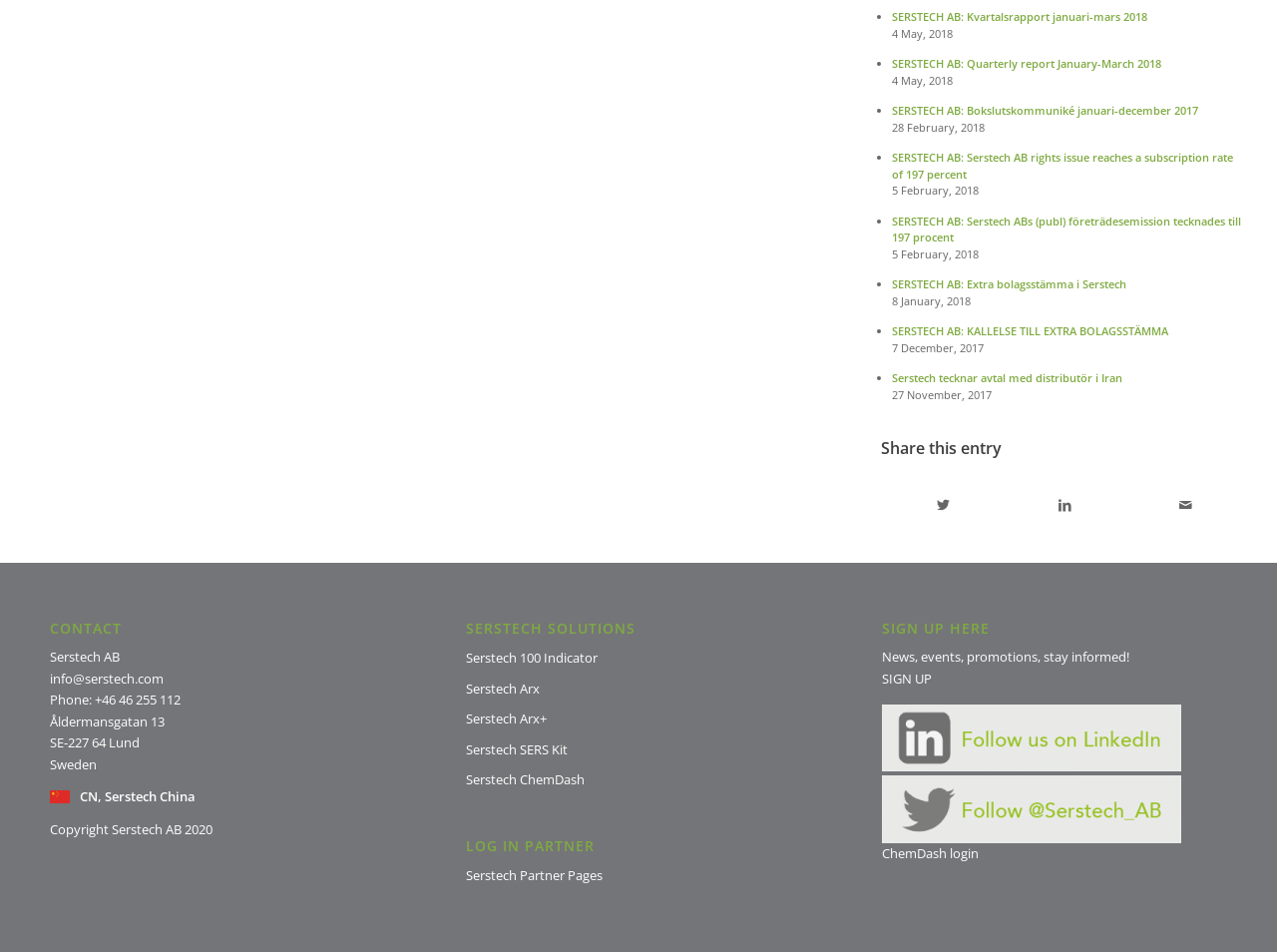Determine the bounding box coordinates of the element that should be clicked to execute the following command: "Contact Serstech AB".

[0.039, 0.681, 0.094, 0.7]